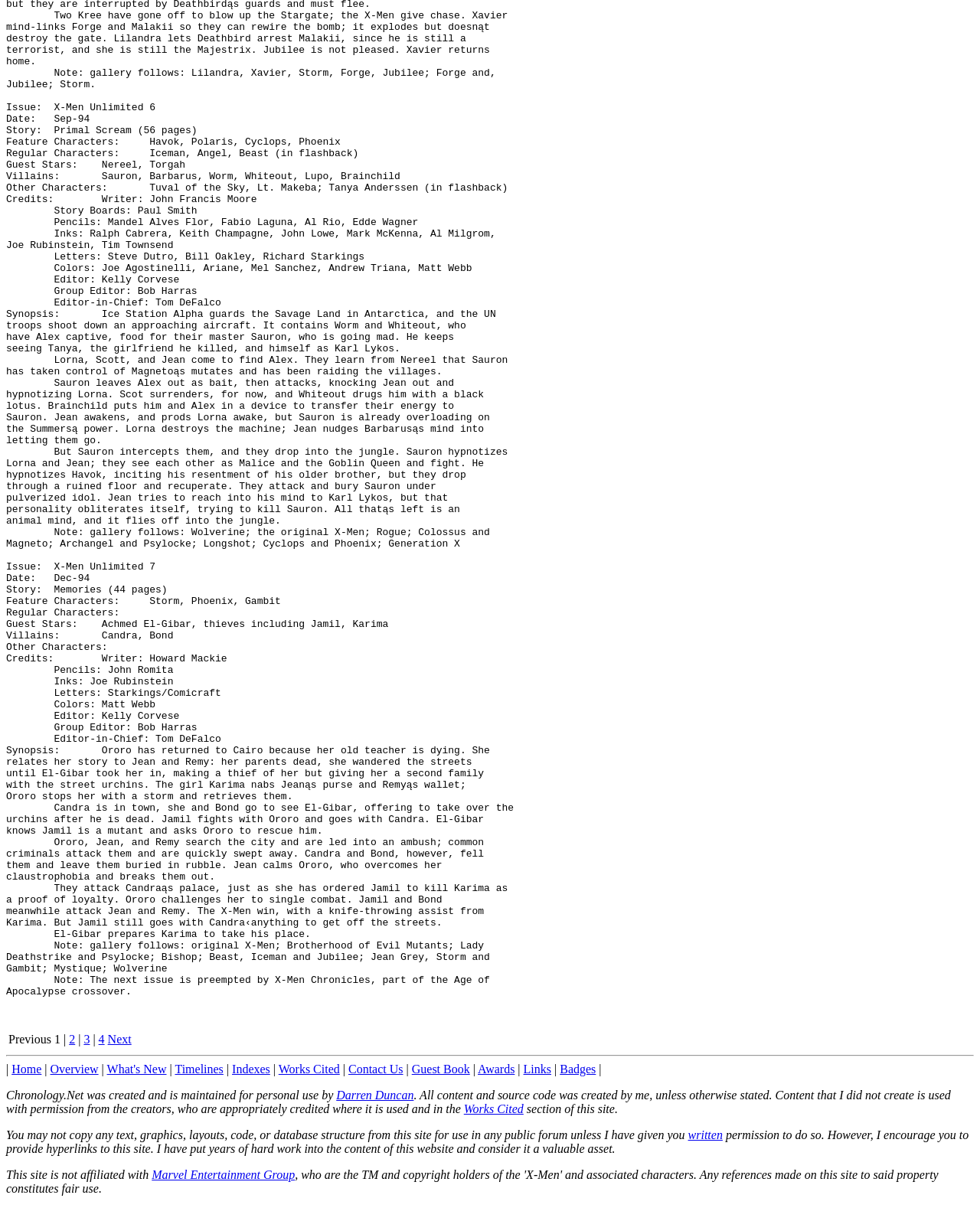Locate the bounding box coordinates of the element that should be clicked to execute the following instruction: "Visit the home page".

[0.012, 0.88, 0.042, 0.89]